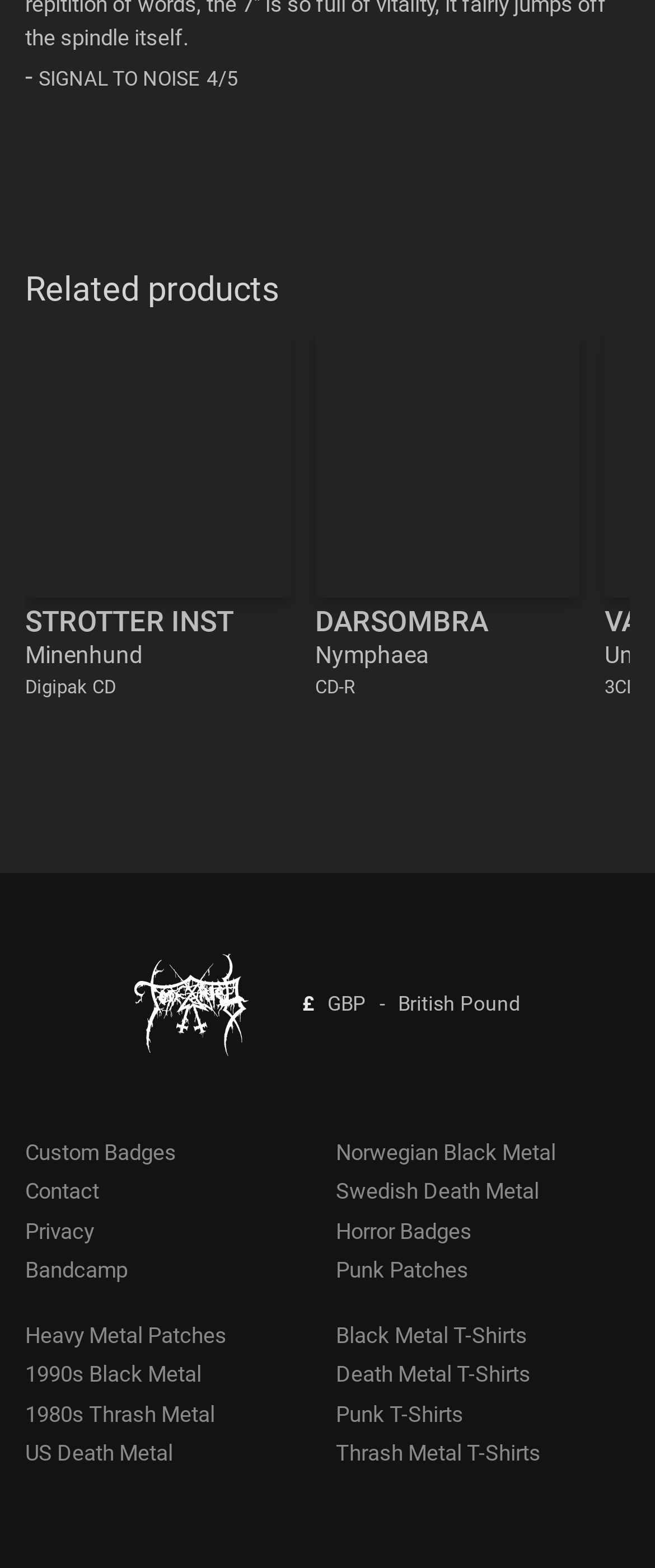Locate and provide the bounding box coordinates for the HTML element that matches this description: "Custom Badges".

[0.038, 0.726, 0.269, 0.743]